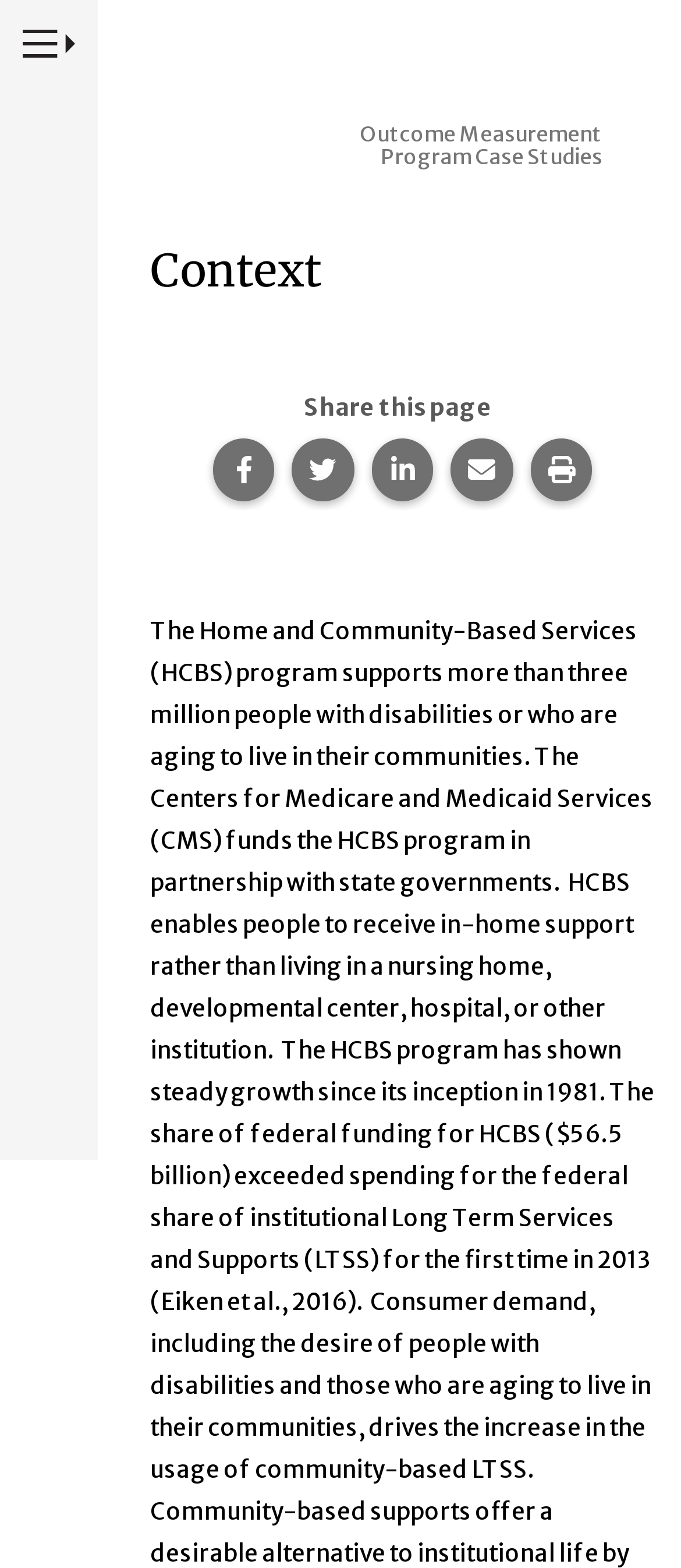Generate a thorough caption that explains the contents of the webpage.

The webpage is about the Outcome Measurement Program Case Studies, with a focus on Context, and is a publication from the Institute on Community Integration. 

At the top left corner, there is a button to toggle the website's primary navigation. Below this button, there are two headings, one for "Outcome Measurement Program Case Studies" and another for "Context", which are placed side by side and take up most of the width of the page. 

On the right side of the page, there is a section for sharing the page, with a label "Share this page" and four links to share the page on Facebook, Twitter, LinkedIn, and via email, respectively. These links are arranged horizontally and are positioned below the headings. 

Next to the sharing links, there is a button to print the page.